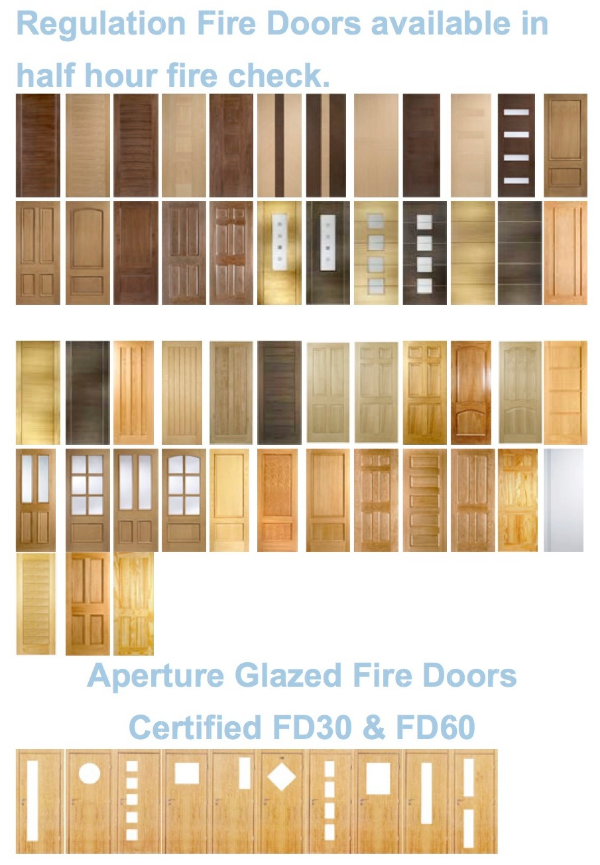Please provide a one-word or short phrase answer to the question:
What is the time rating of the doors in the top section?

Half-hour